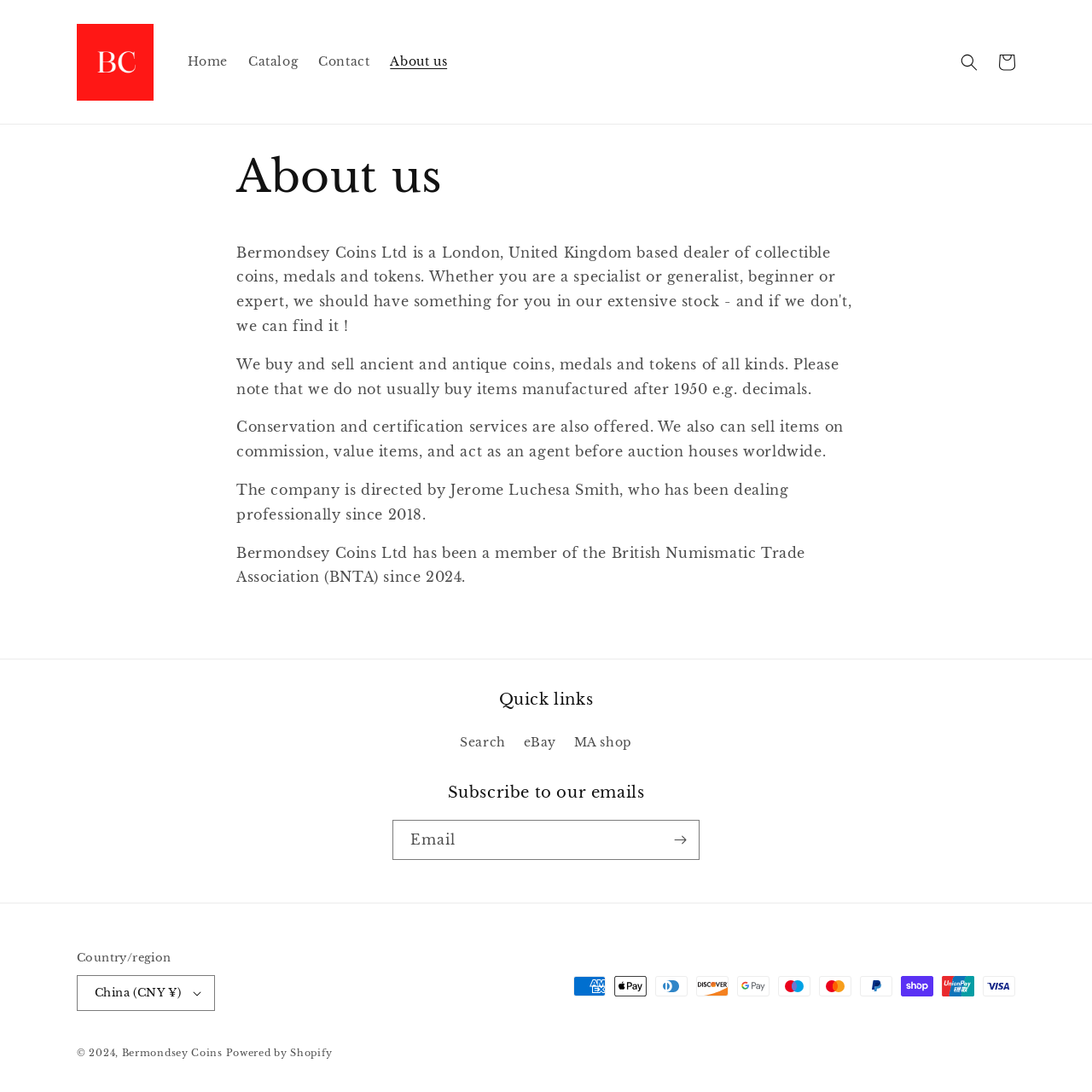Please identify the bounding box coordinates of the element I need to click to follow this instruction: "Subscribe to the emails".

[0.605, 0.751, 0.64, 0.788]